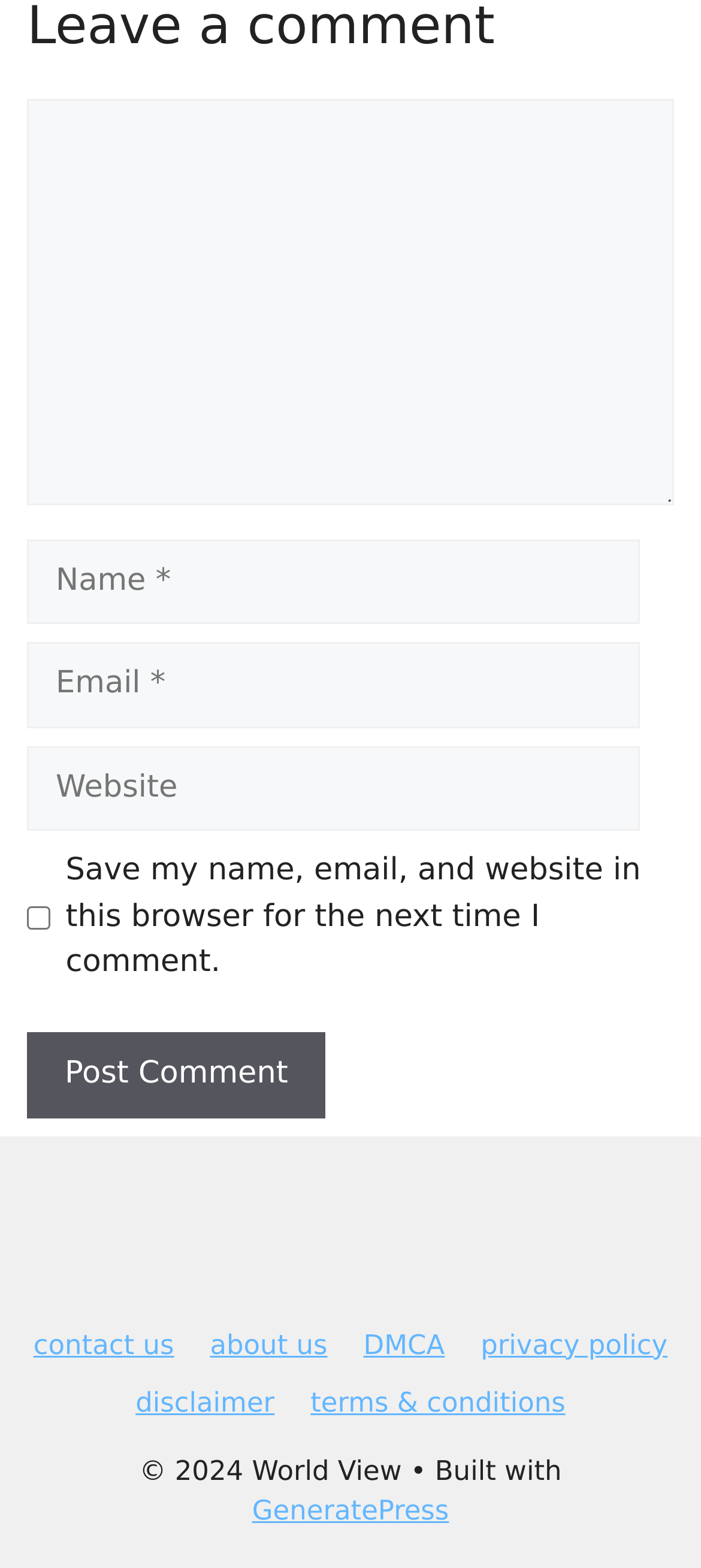Identify the coordinates of the bounding box for the element that must be clicked to accomplish the instruction: "Click to post a comment".

[0.038, 0.659, 0.465, 0.713]